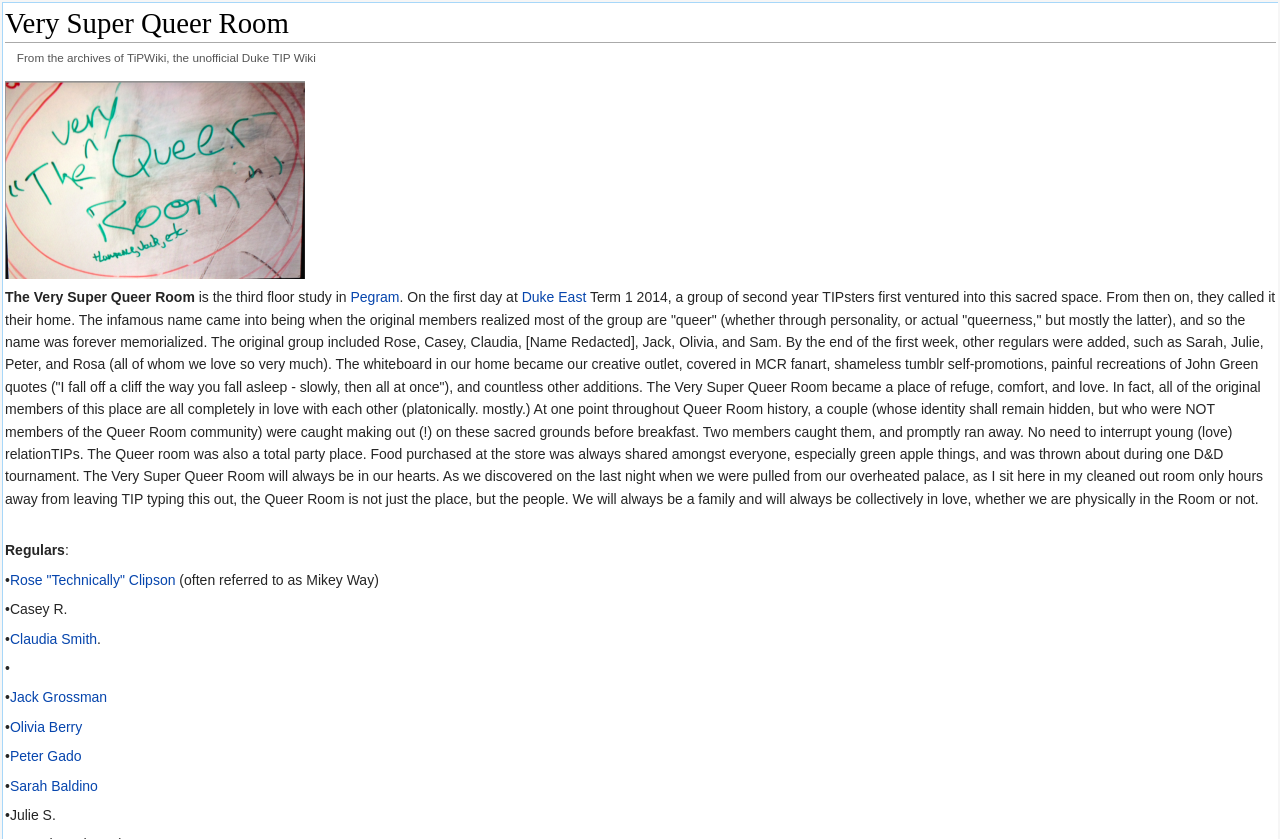Find and specify the bounding box coordinates that correspond to the clickable region for the instruction: "Click the navigation link".

[0.049, 0.077, 0.099, 0.096]